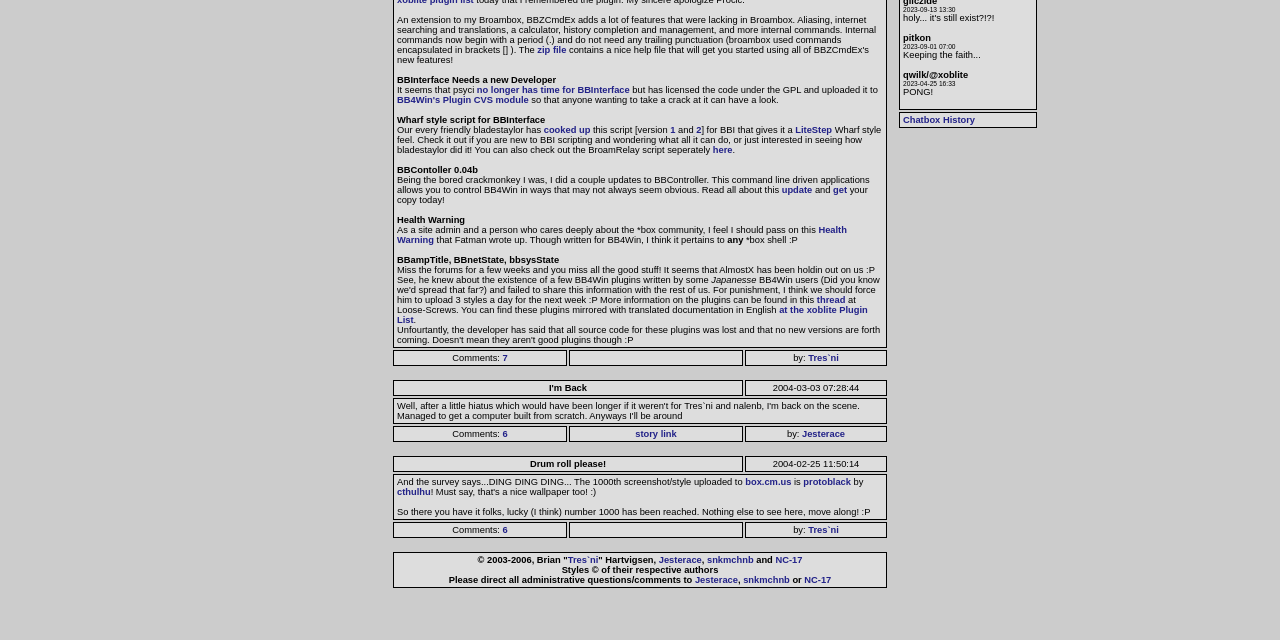Using the element description: "BB4Win's Plugin CVS module", determine the bounding box coordinates. The coordinates should be in the format [left, top, right, bottom], with values between 0 and 1.

[0.31, 0.148, 0.413, 0.164]